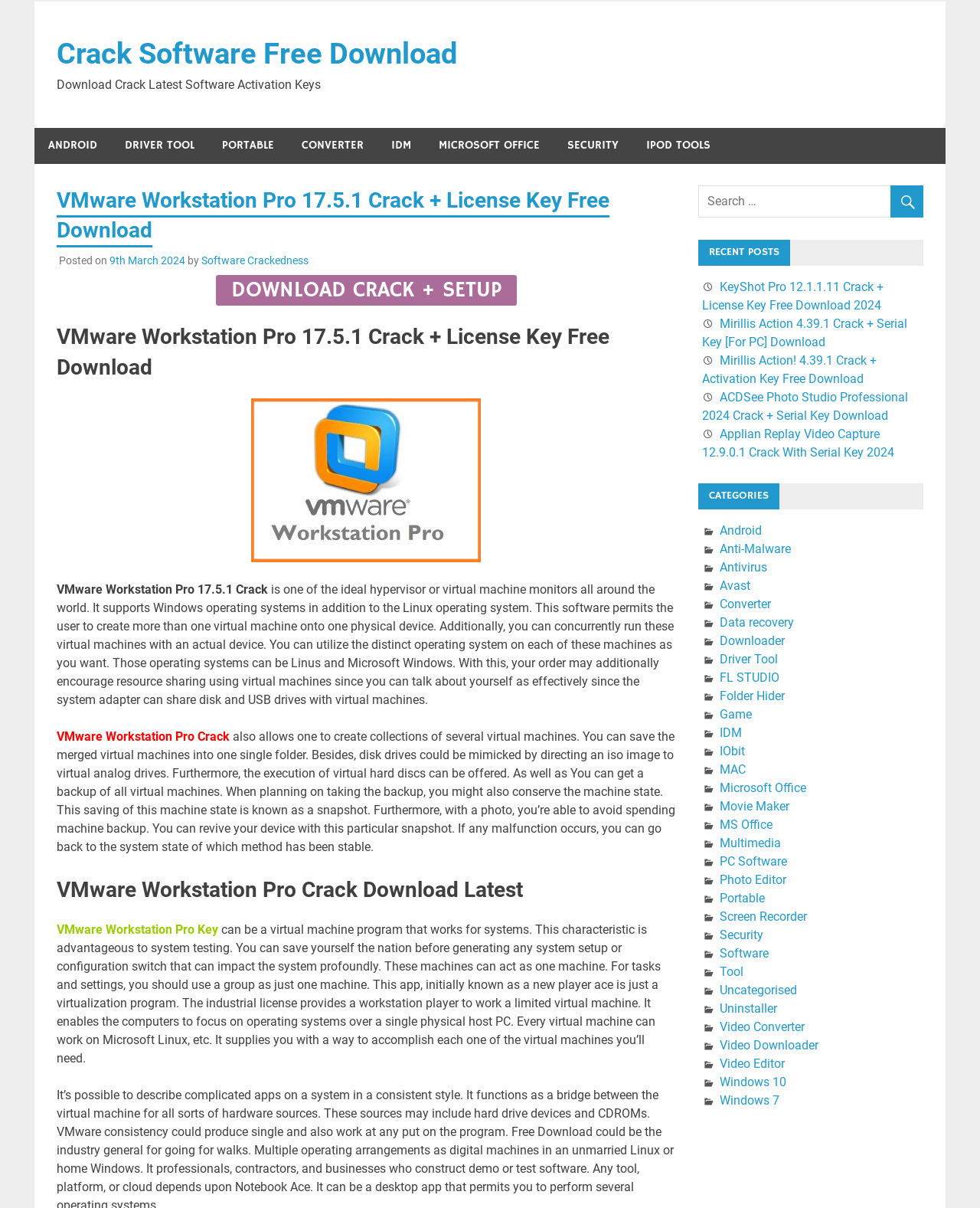What is the function of the 'DOWNLOAD CRACK + SETUP' button?
Observe the image and answer the question with a one-word or short phrase response.

Download software